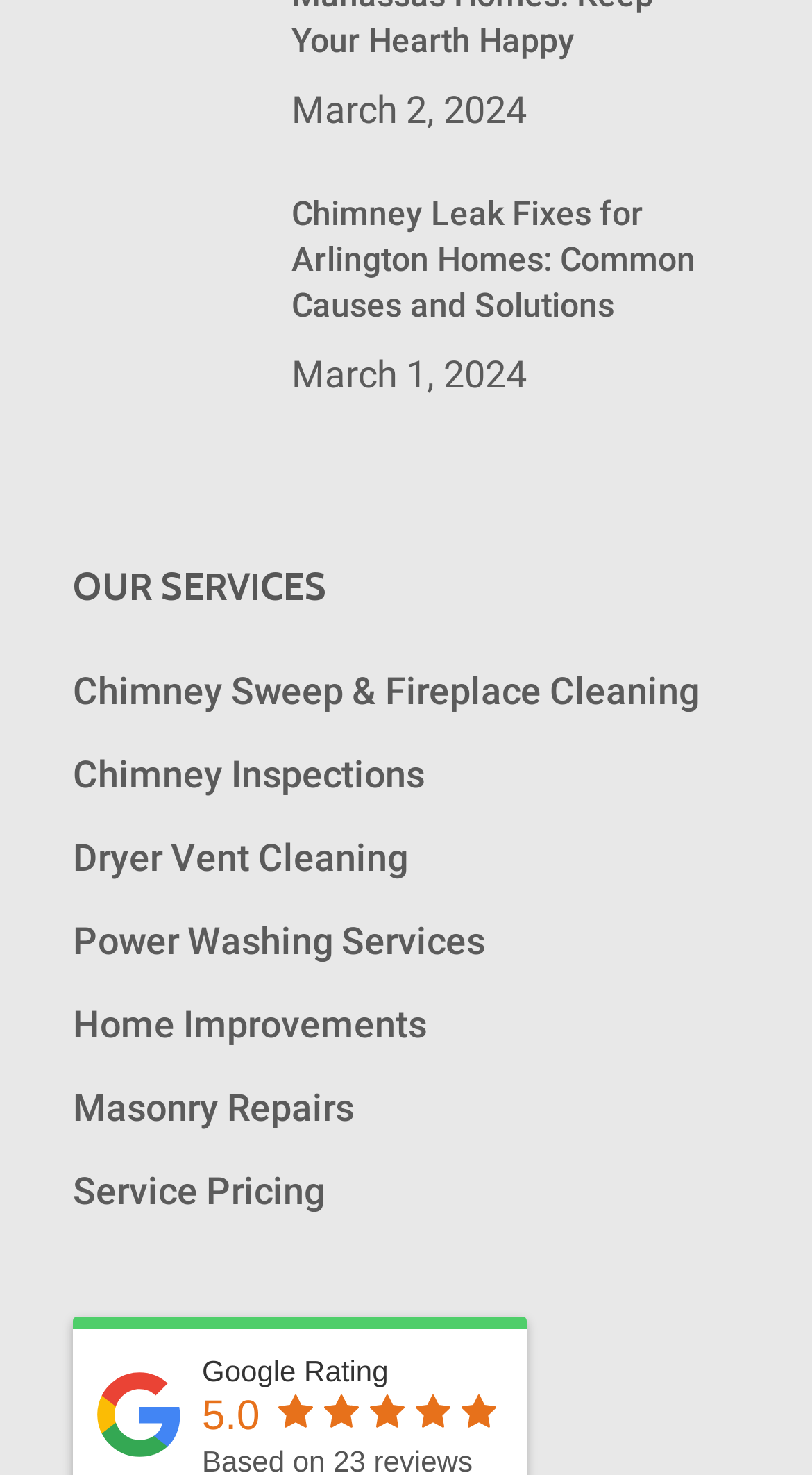Show the bounding box coordinates of the region that should be clicked to follow the instruction: "Click on the 'Service Pricing' link."

[0.09, 0.792, 0.4, 0.821]